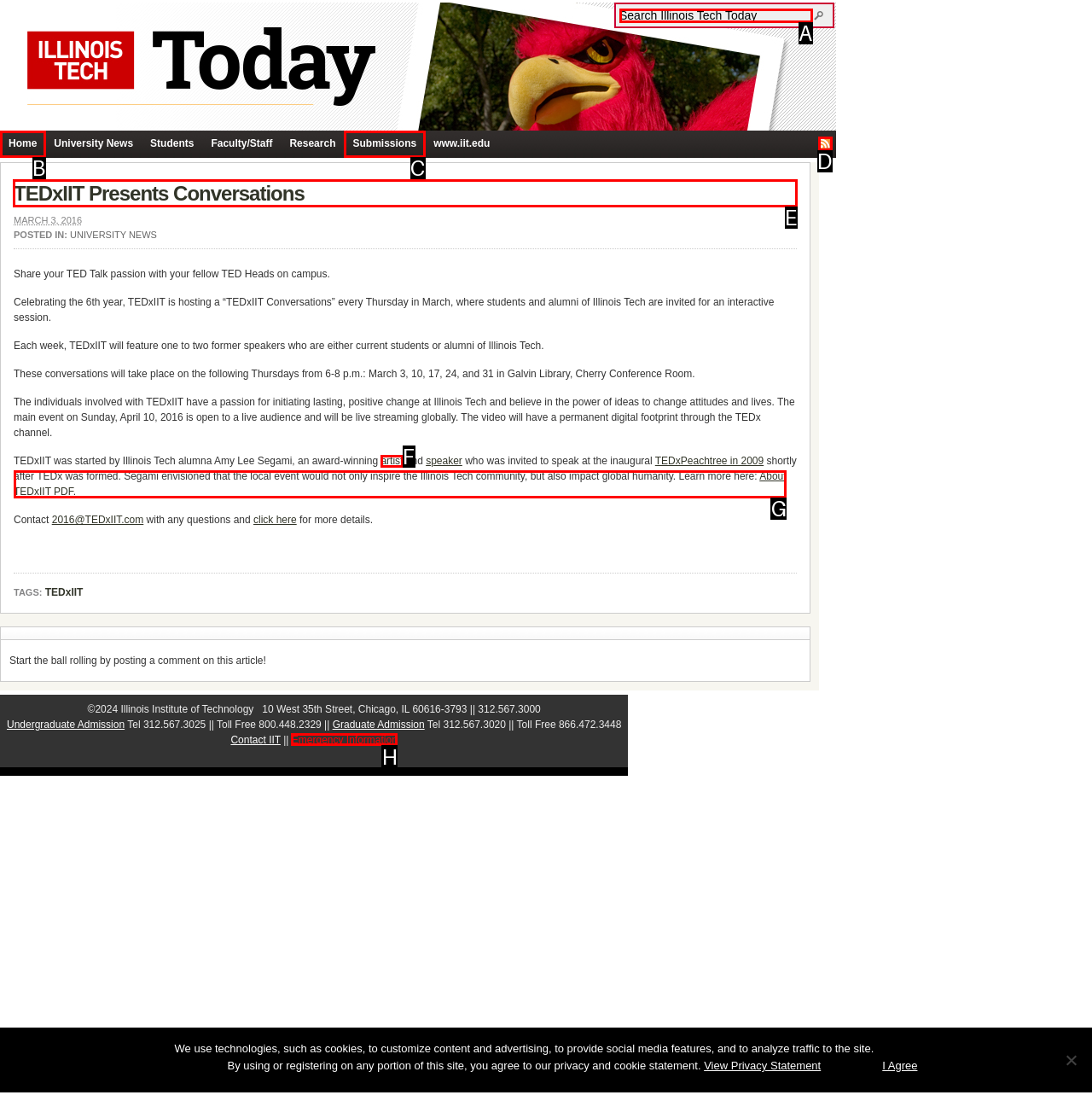Identify the correct UI element to click for this instruction: Read about TEDxIIT Presents Conversations
Respond with the appropriate option's letter from the provided choices directly.

E